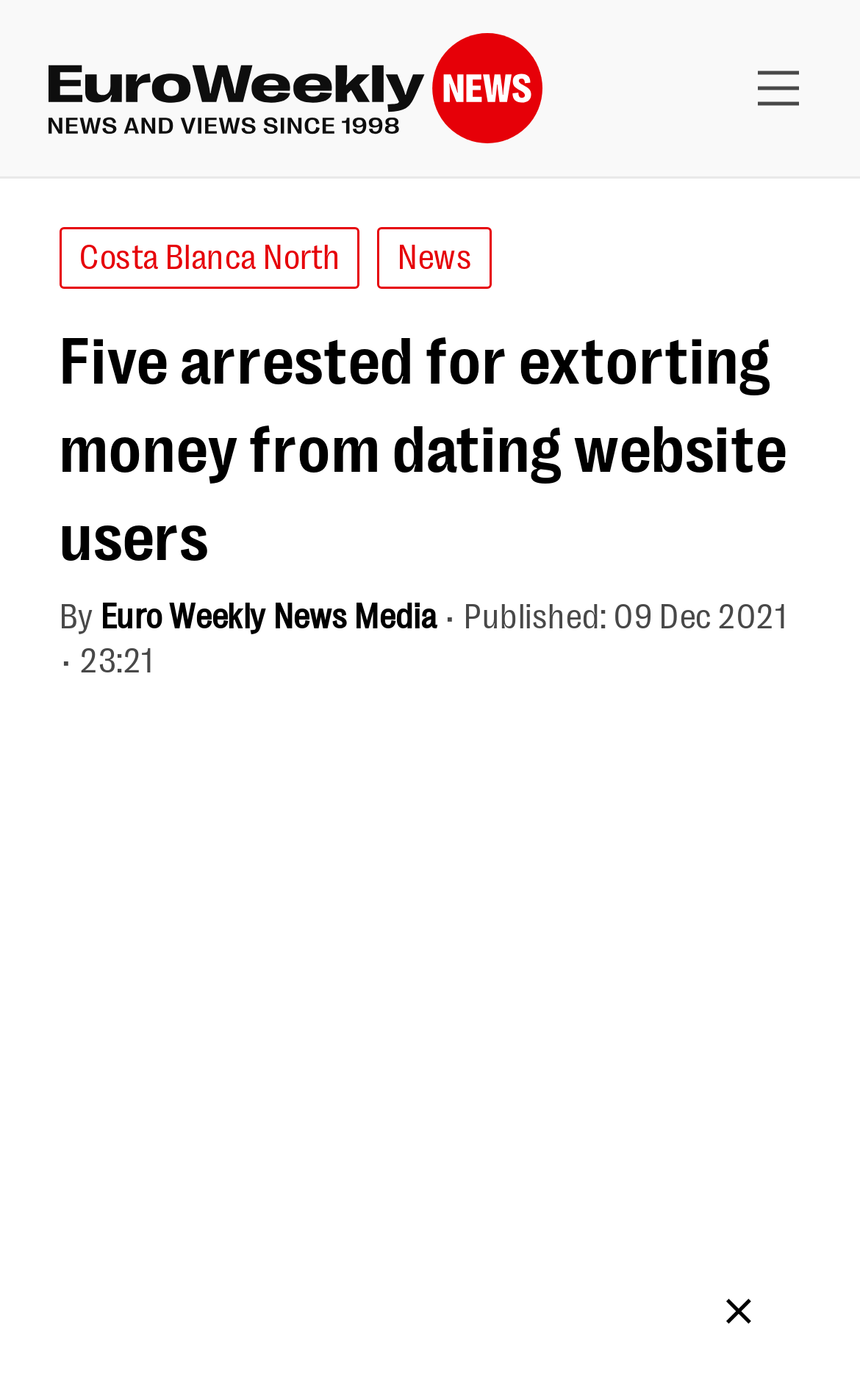Who is the author of the article?
Could you answer the question with a detailed and thorough explanation?

The author of the article can be found in the text 'By Euro Weekly News Media' which is located below the main heading of the webpage.